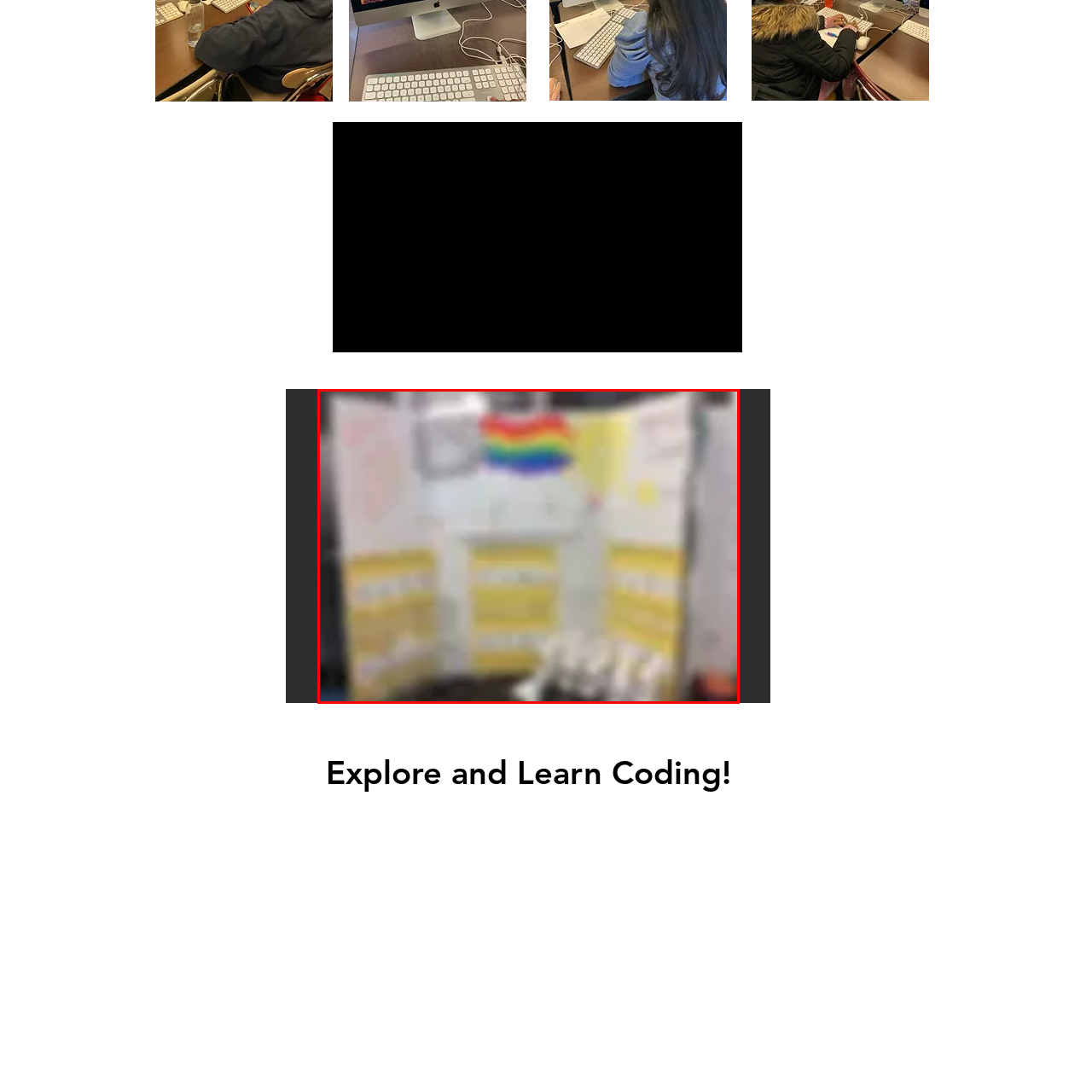Where is the display board likely located?
Focus on the visual details within the red bounding box and provide an in-depth answer based on your observations.

The setup of the display board suggests an interactive gallery experience, which implies that it is likely located at an event or exhibition where visitors can learn more about the project and its significance.